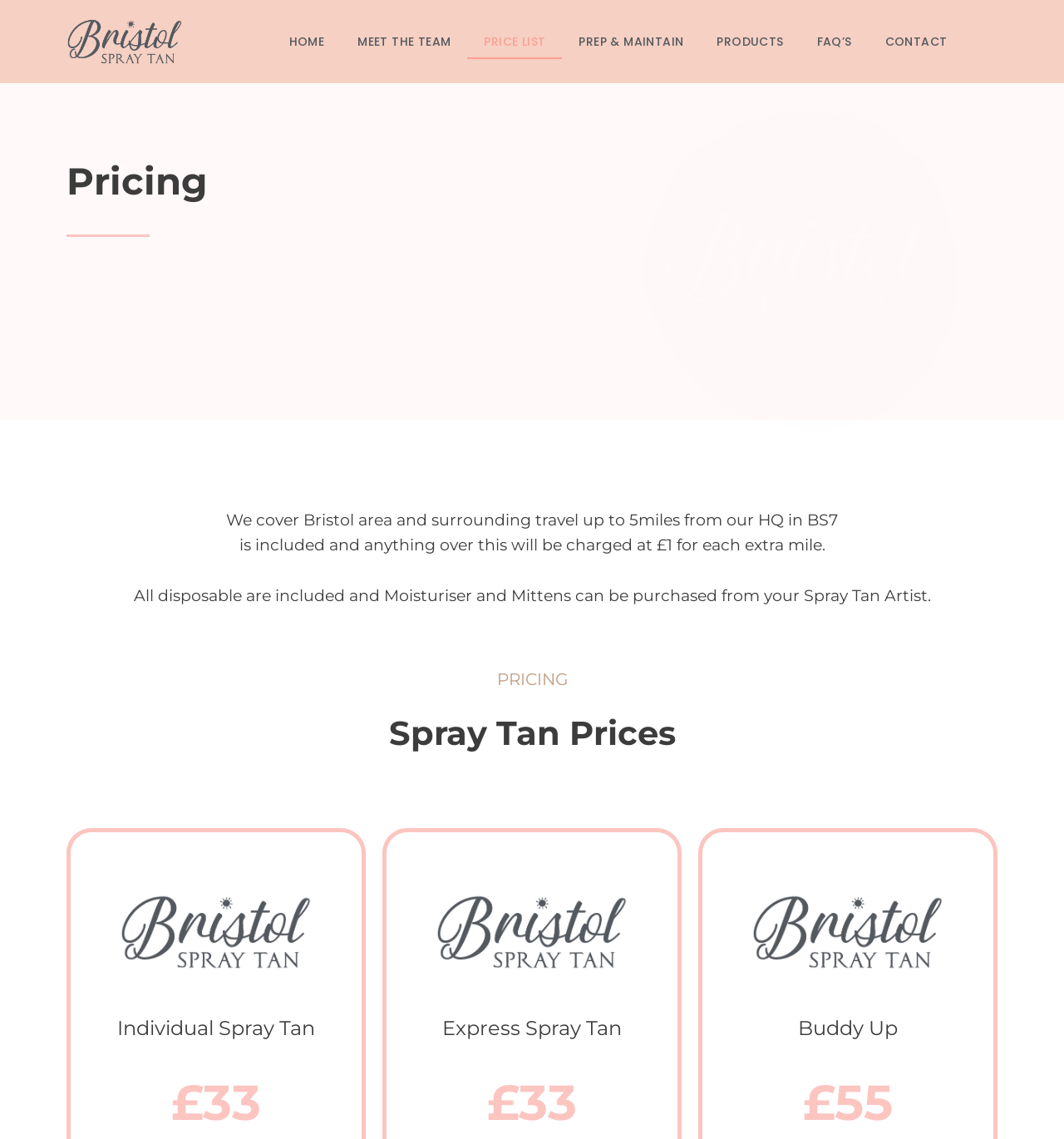Provide the bounding box coordinates of the HTML element this sentence describes: "FAQ’s".

[0.752, 0.021, 0.816, 0.052]